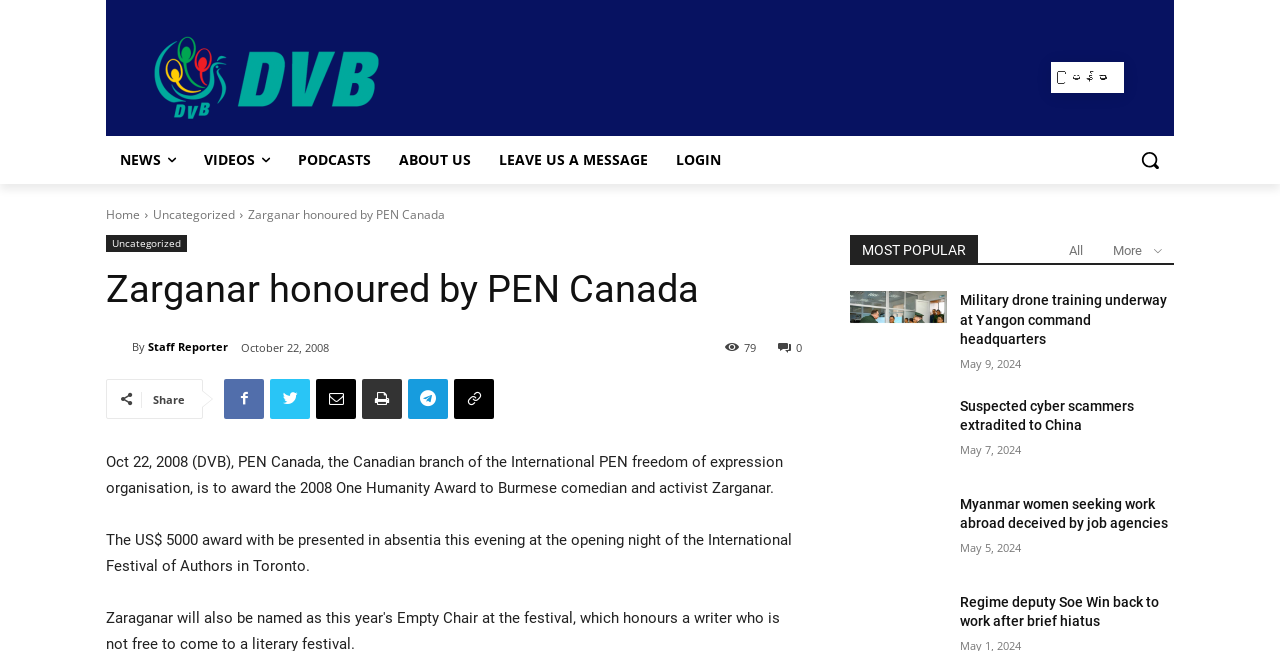Summarize the contents and layout of the webpage in detail.

The webpage appears to be a news article page with a focus on Myanmar-related news. At the top left corner, there is a logo image with a link to the homepage. Next to the logo, there are several links to different sections of the website, including "NEWS", "VIDEOS", "PODCASTS", "ABOUT US", and "LEAVE US A MESSAGE". On the top right corner, there is a search button with a magnifying glass icon.

Below the top navigation bar, there is a main article section with a heading "Zarganar honoured by PEN Canada" and a subheading "Oct 22, 2008 (DVB), PEN Canada, the Canadian branch of the International PEN freedom of expression organisation, is to award the 2008 One Humanity Award to Burmese comedian and activist Zarganar." The article text is divided into two paragraphs, with the first paragraph describing the award and the second paragraph providing more details about the award presentation.

To the right of the main article section, there is a sidebar with a heading "MOST POPULAR" and a list of links to other news articles, including "Military drone training underway at Yangon command headquarters", "Suspected cyber scammers extradited to China", and "Myanmar women seeking work abroad deceived by job agencies". Each article link is accompanied by a timestamp indicating the date of publication.

At the bottom of the page, there are several social media sharing links, including Facebook, Twitter, and LinkedIn.